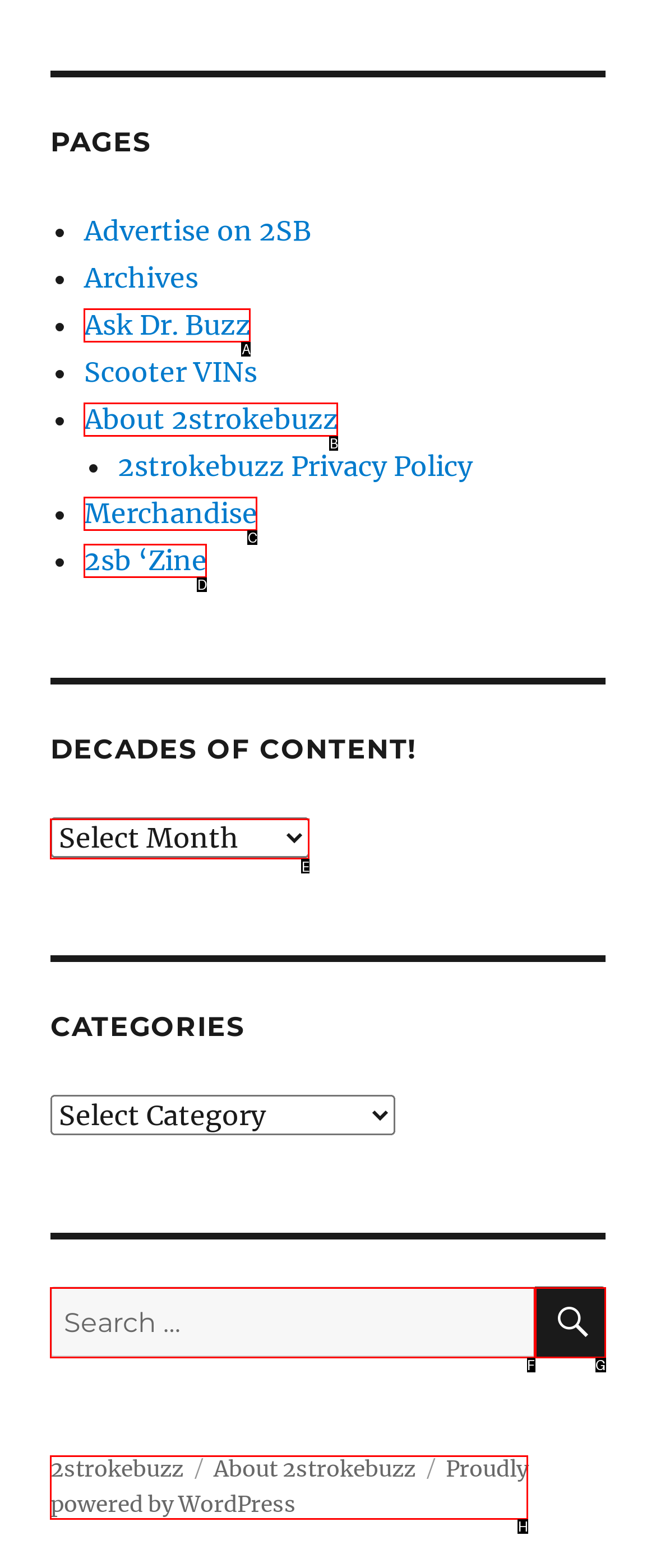Given the description: Proudly powered by WordPress, choose the HTML element that matches it. Indicate your answer with the letter of the option.

H